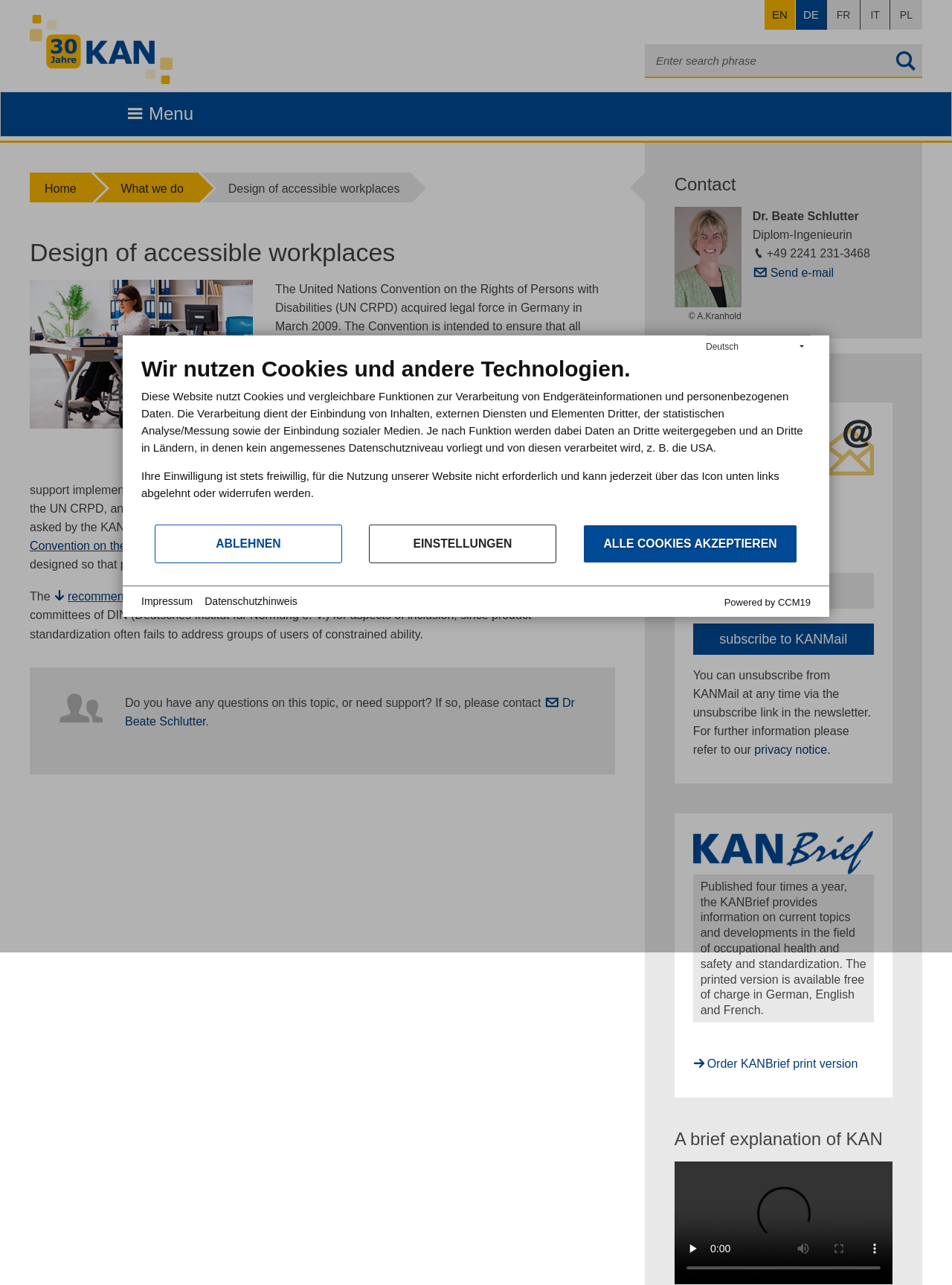What is the purpose of the feasibility study?
Can you offer a detailed and complete answer to this question?

The feasibility study published by KAN in 2016 aimed to determine to what extent occupational safety and health-related standardization can support the implementation of the United Nations Convention on the Rights of Persons with Disabilities (UN CRPD).